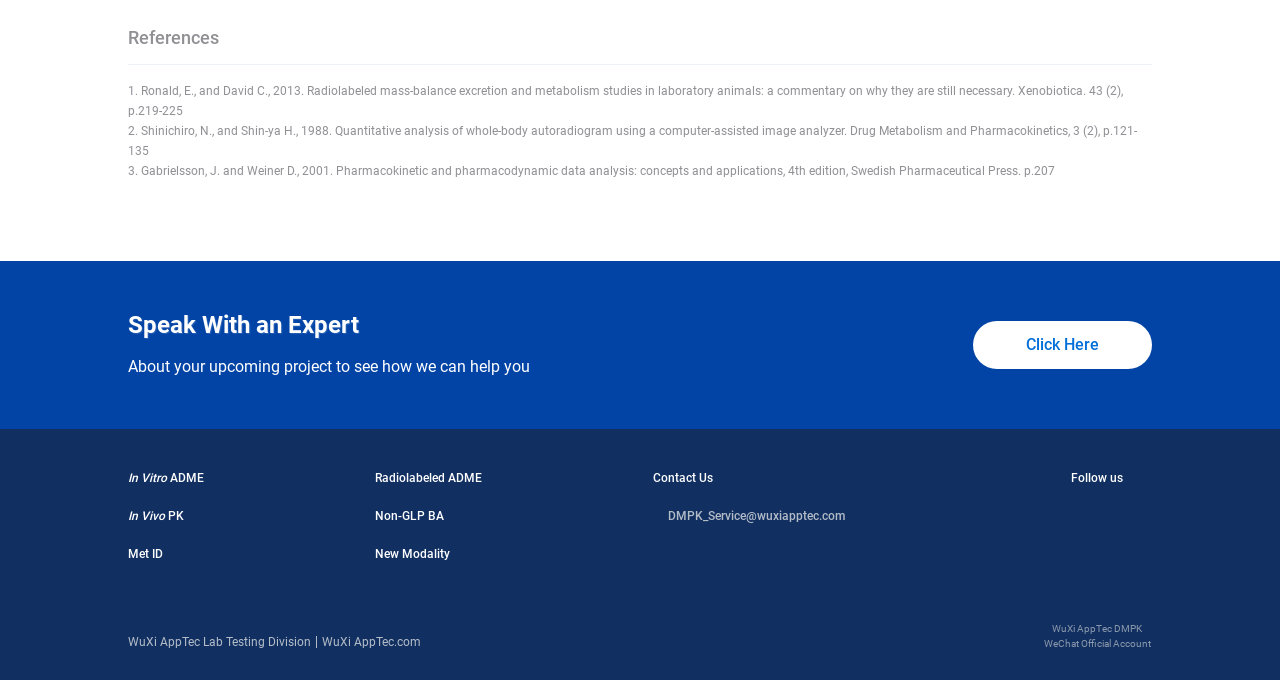What is the email address for DMPK service?
Using the information from the image, answer the question thoroughly.

I found the StaticText element with the email address 'DMPK_Service@wuxiapptec.com' at the bottom of the page.